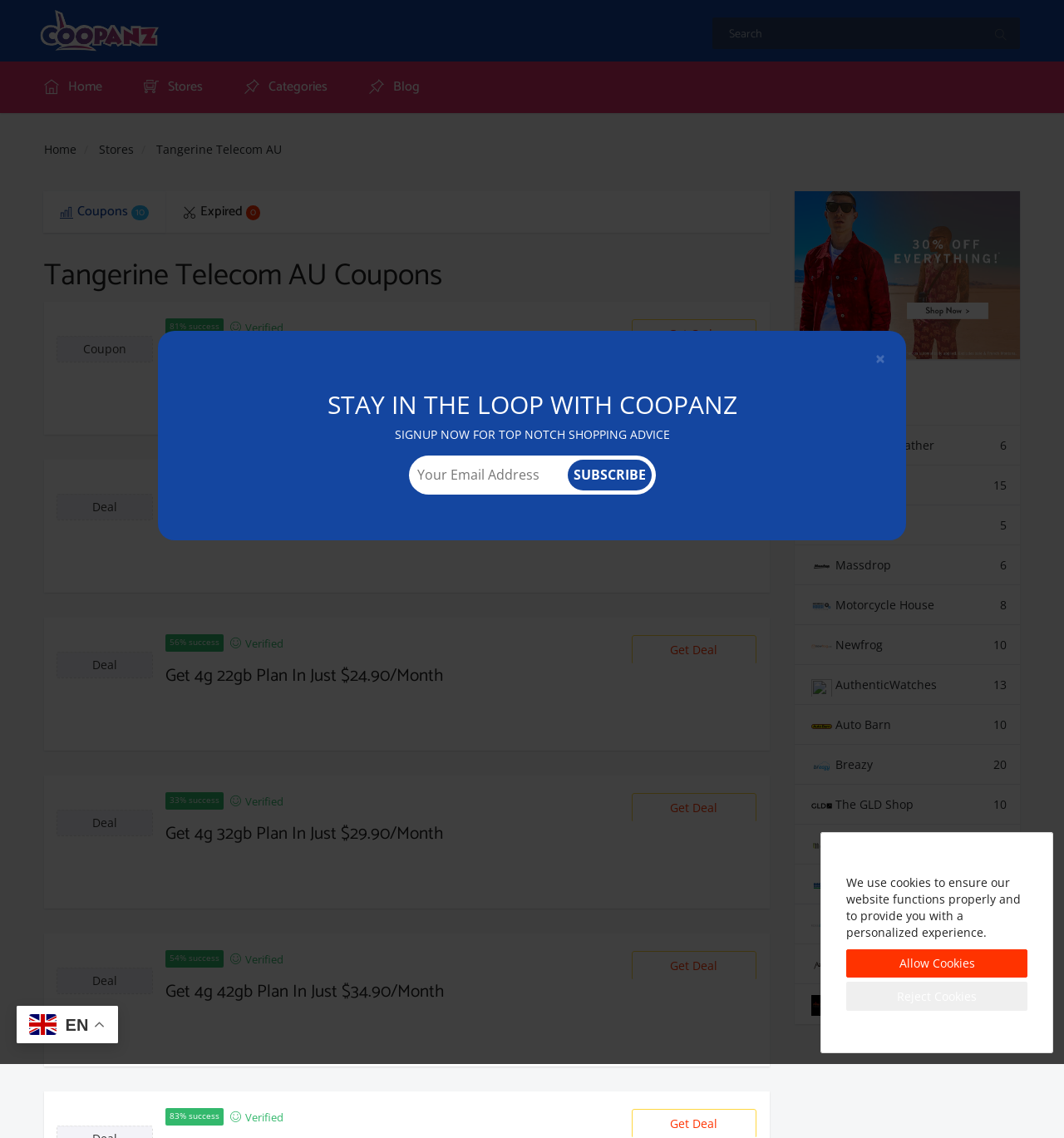Show me the bounding box coordinates of the clickable region to achieve the task as per the instruction: "View Related Stores".

[0.762, 0.346, 0.839, 0.368]